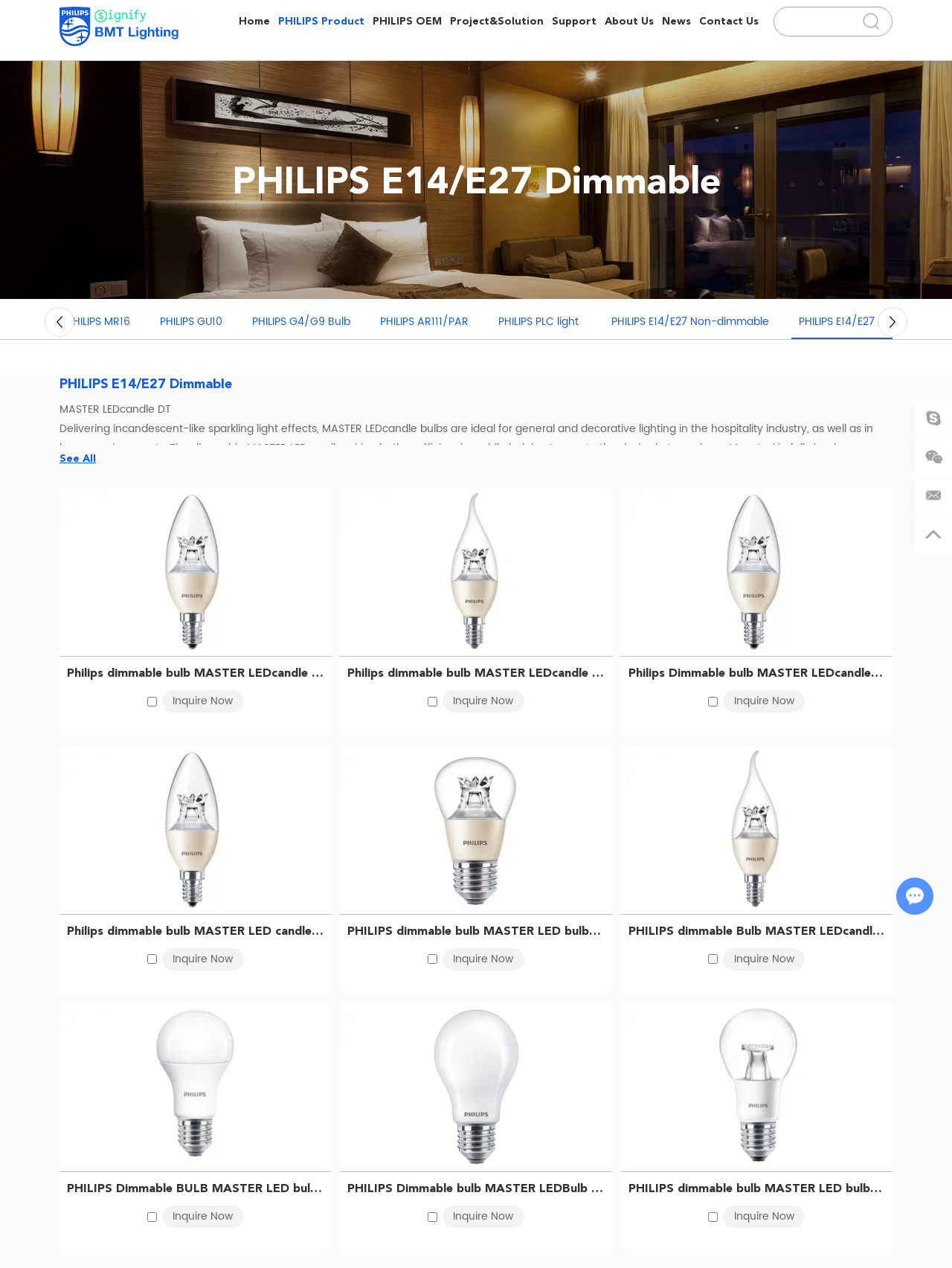Refer to the element description PHILIPS E14/E27 Non-dimmable and identify the corresponding bounding box in the screenshot. Format the coordinates as (top-left x, top-left y, bottom-right x, bottom-right y) with values in the range of 0 to 1.

[0.804, 0.24, 0.985, 0.267]